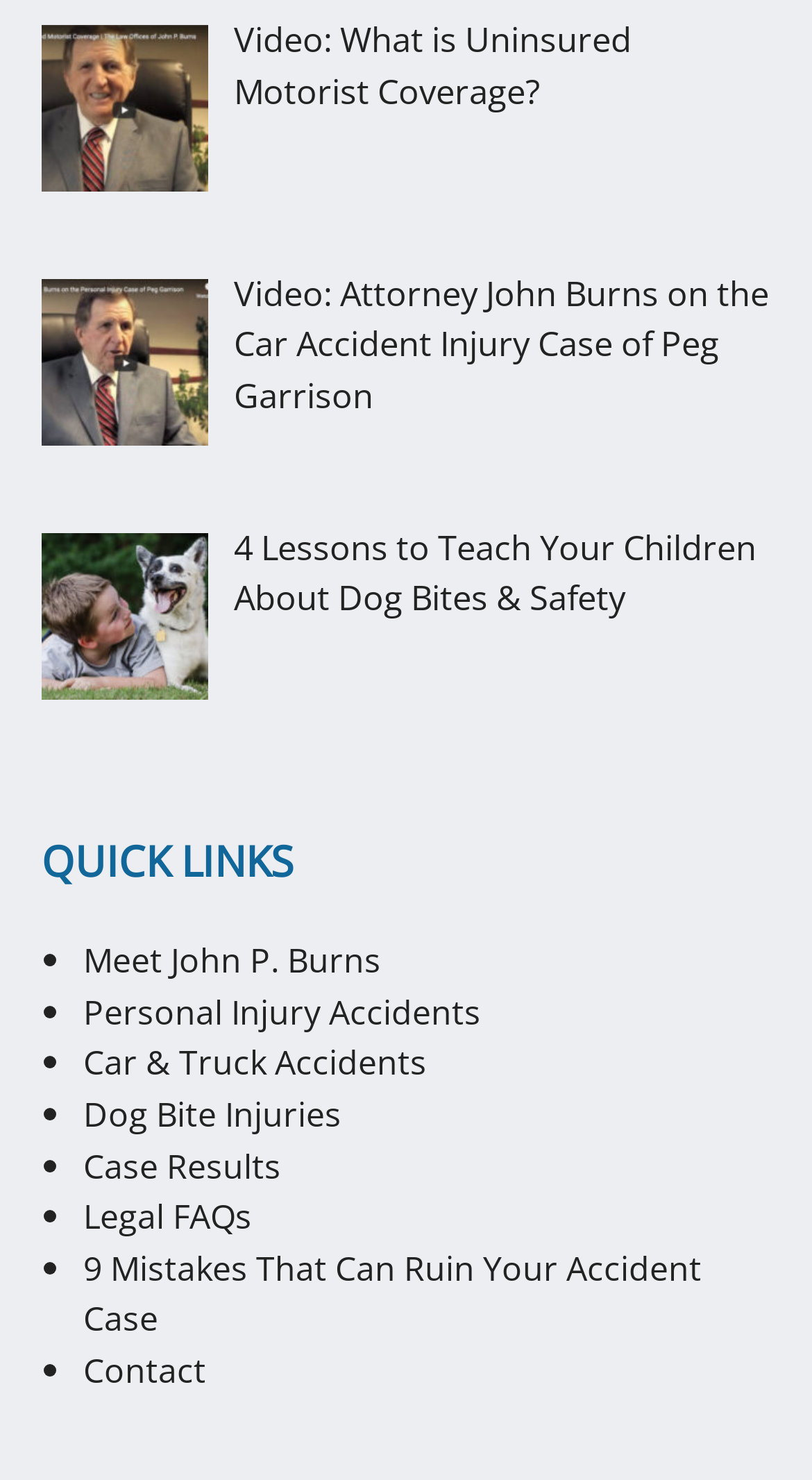How many quick links are there on the webpage?
Carefully examine the image and provide a detailed answer to the question.

In the 'QUICK LINKS' section, there are 9 links, each with a bullet point. These links are 'Meet John P. Burns', 'Personal Injury Accidents', 'Car & Truck Accidents', 'Dog Bite Injuries', 'Case Results', 'Legal FAQs', '9 Mistakes That Can Ruin Your Accident Case', and 'Contact'. This suggests that there are 9 quick links on the webpage.